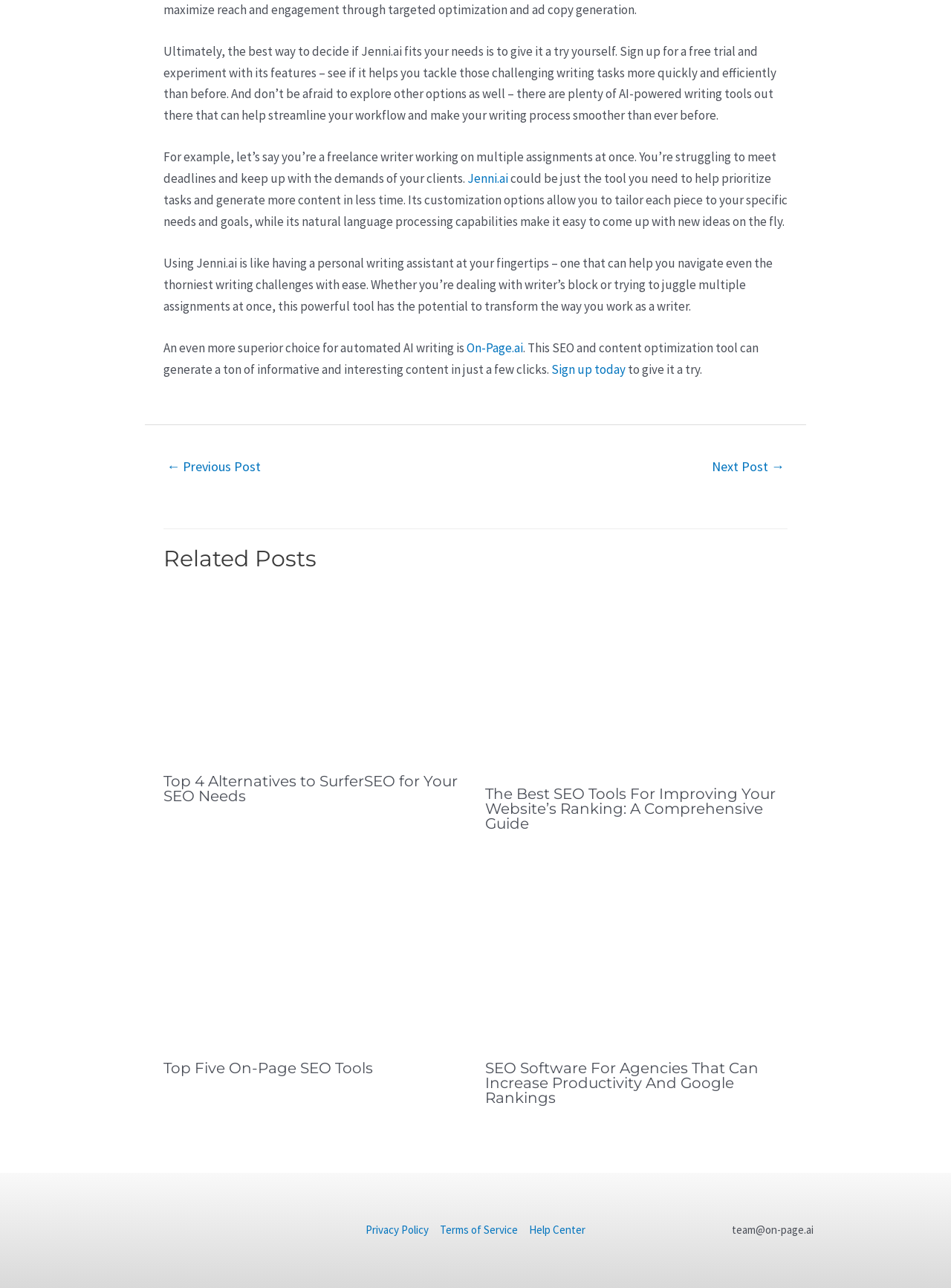Based on the element description: "Help Center", identify the bounding box coordinates for this UI element. The coordinates must be four float numbers between 0 and 1, listed as [left, top, right, bottom].

[0.55, 0.947, 0.616, 0.964]